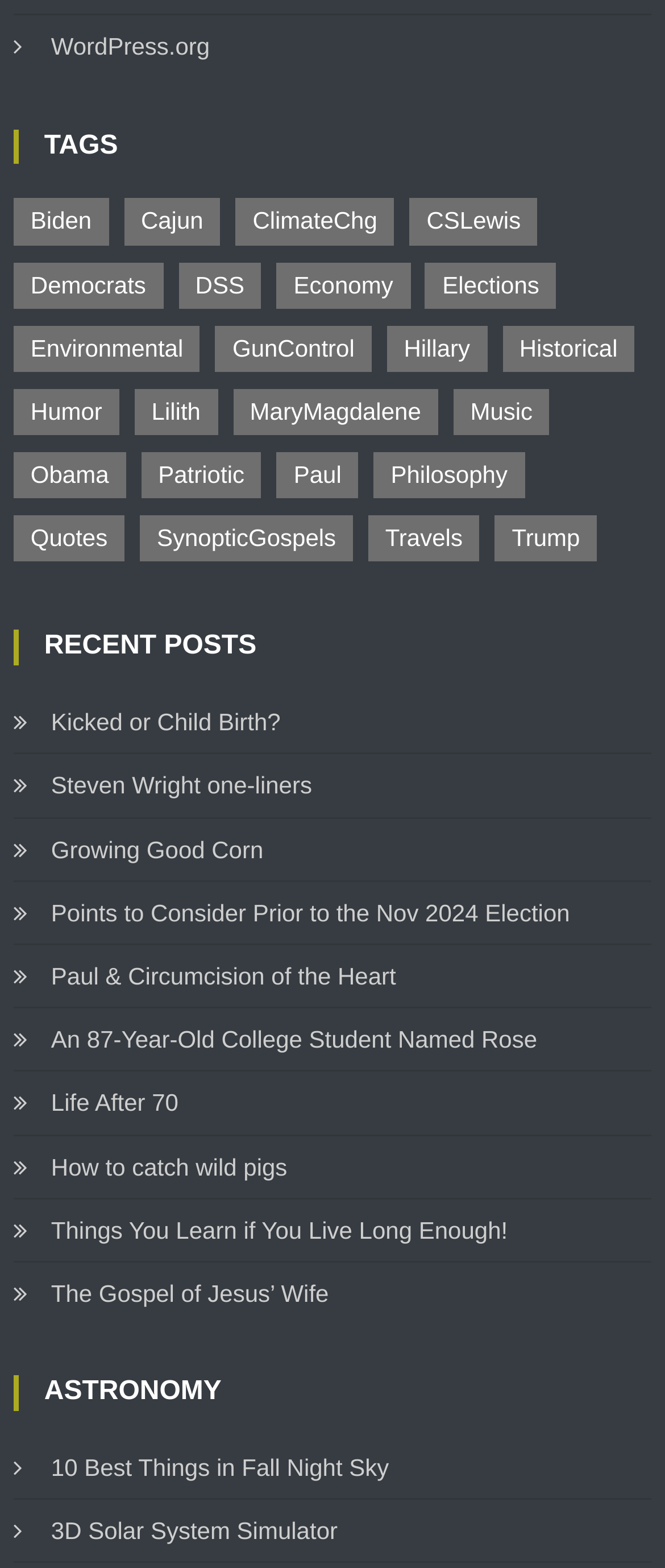Could you find the bounding box coordinates of the clickable area to complete this instruction: "Explore the 'ASTRONOMY' section"?

[0.02, 0.877, 0.98, 0.9]